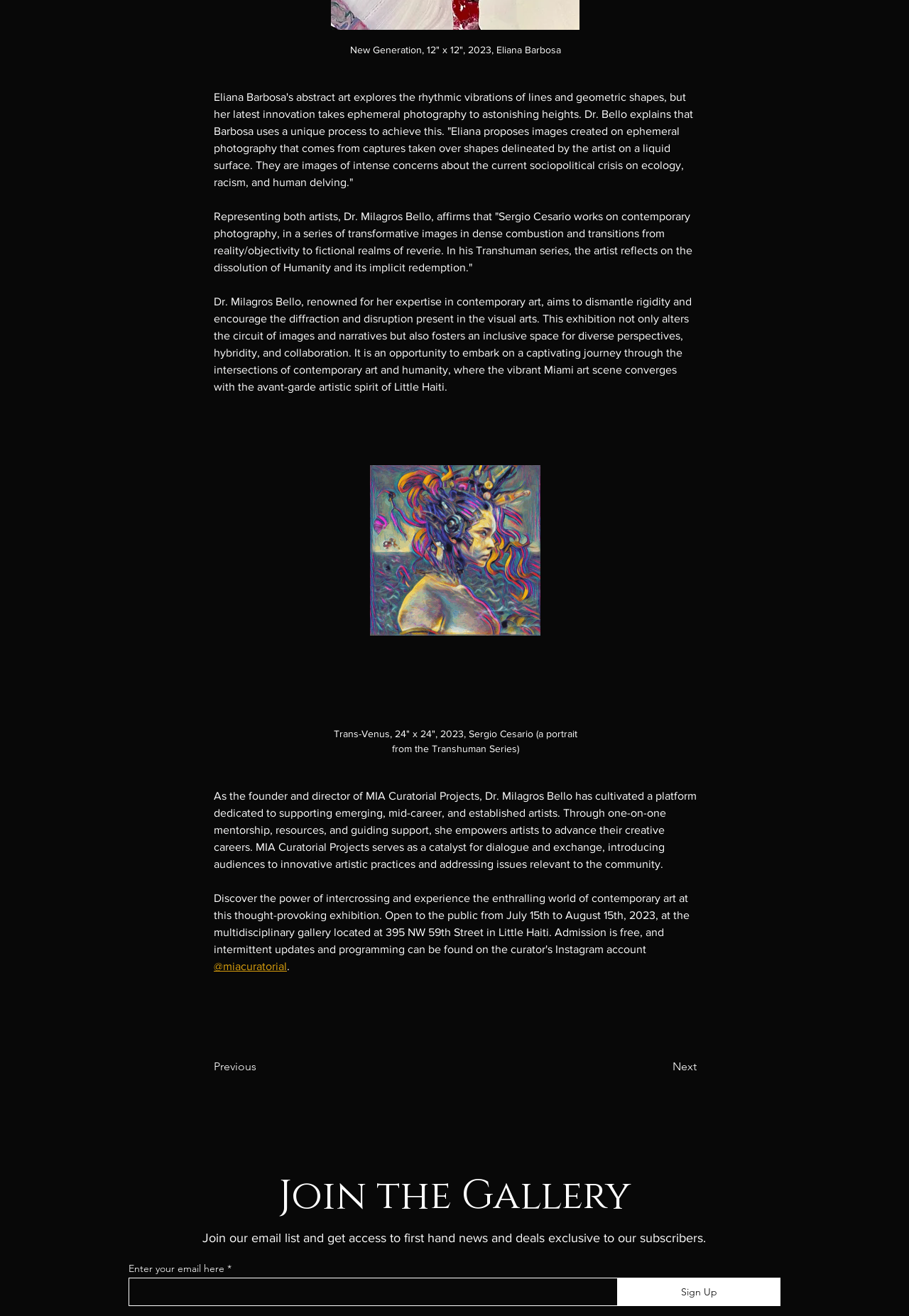Mark the bounding box of the element that matches the following description: "Previous".

[0.235, 0.8, 0.338, 0.822]